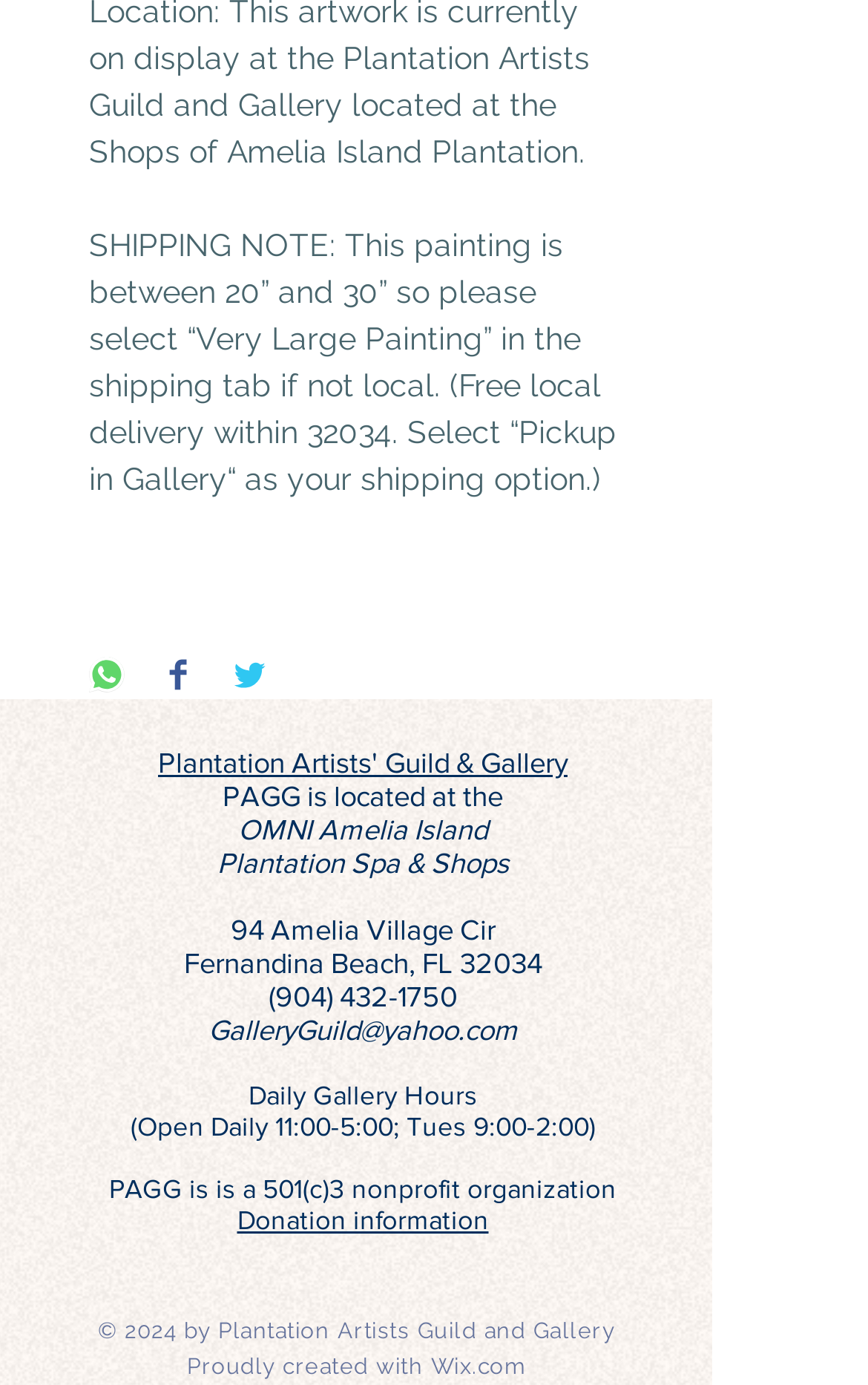What are the daily gallery hours?
Using the visual information, reply with a single word or short phrase.

11:00-5:00